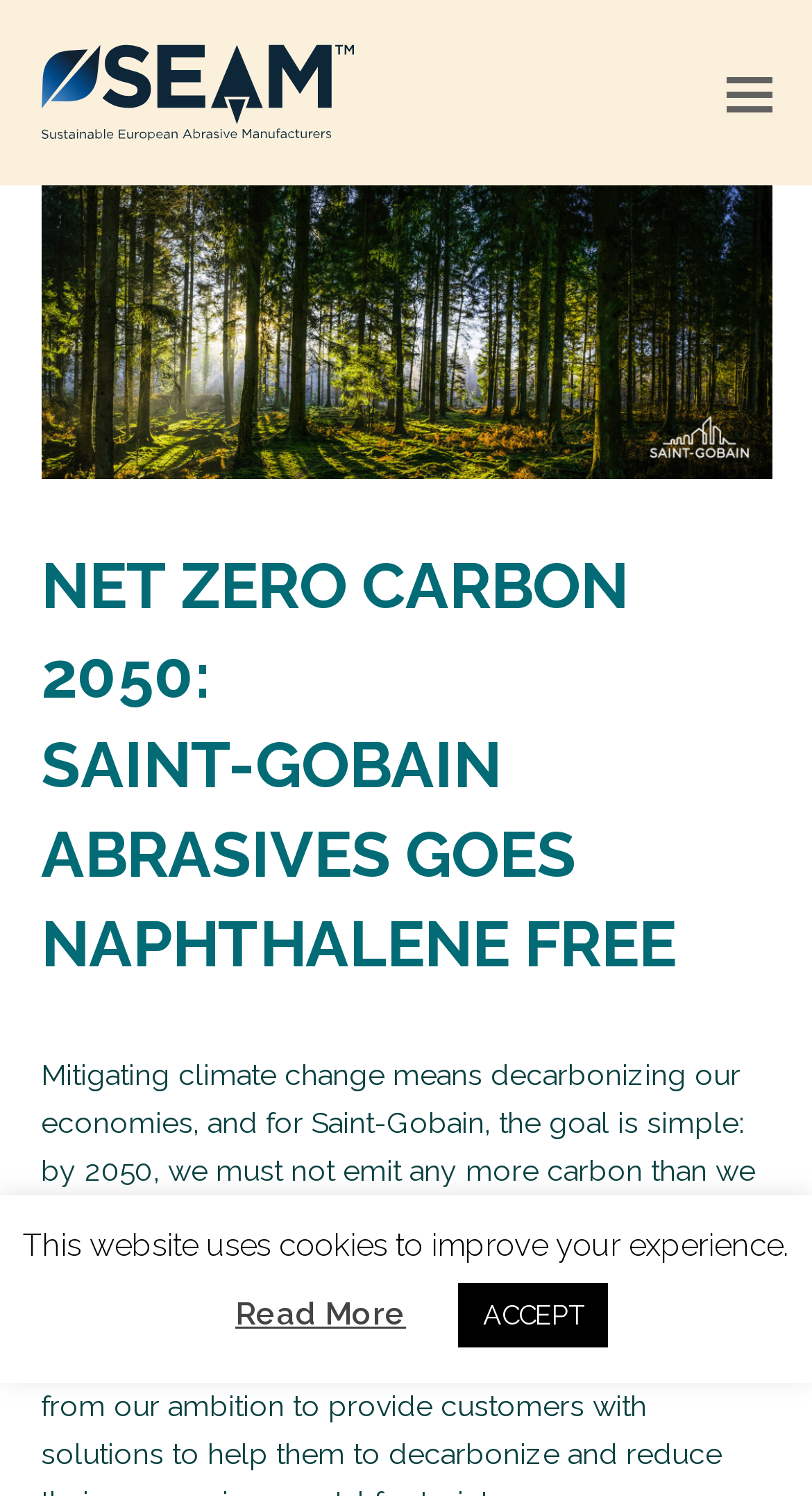What is the name of the organization?
Look at the screenshot and respond with one word or a short phrase.

SEAM